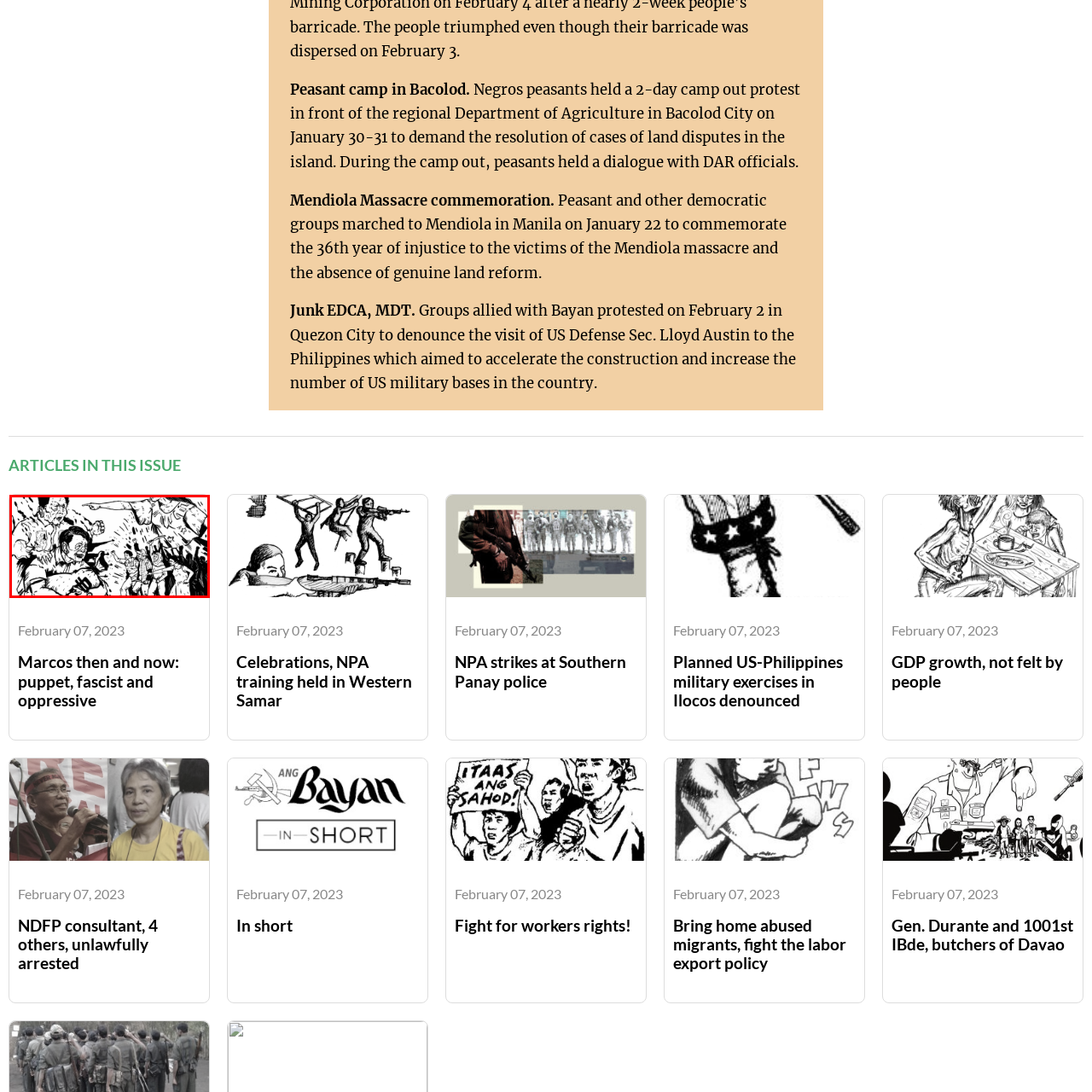Give an elaborate description of the visual elements within the red-outlined box.

The artwork captures a powerful and dramatic scene reflecting social injustice and protest. In the foreground, a distressed figure is depicted clutching a bundle, symbolizing loss or burden, while another individual shouts in defiance, pointing towards the background where a group of protesters stands resolutely. The protesters appear to be rallying against oppression, their gestures conveying a sense of urgency and determination. The stark black-and-white palette emphasizes the emotional intensity of the moment and suggests themes of struggle and resistance. This illustration is connected to articles discussing significant social issues, including land disputes and human rights, as highlighted by recent protests such as the Peasant camp in Bacolod and the Mendiola Massacre commemoration.